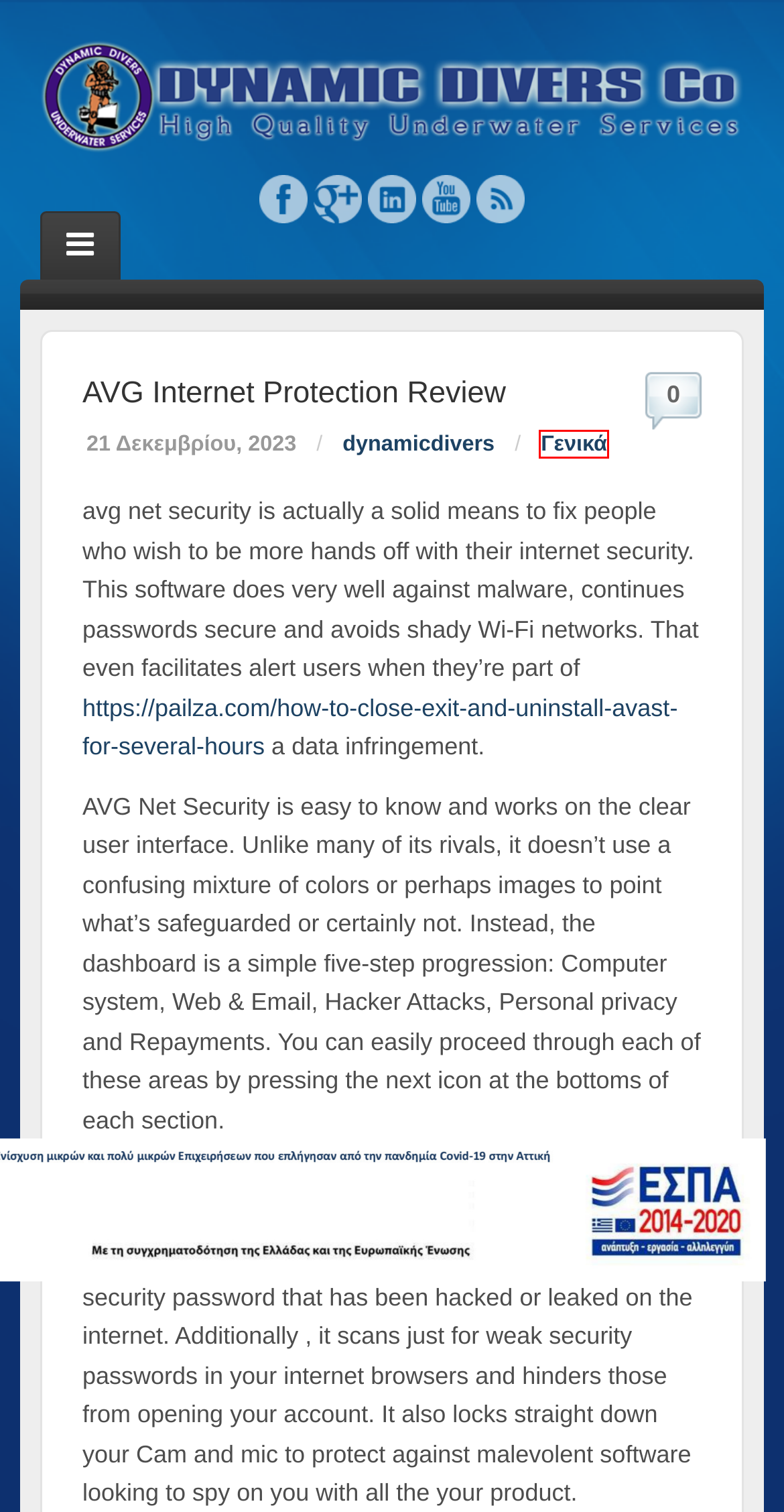You have a screenshot of a webpage with a red bounding box around an element. Choose the best matching webpage description that would appear after clicking the highlighted element. Here are the candidates:
A. Local Office Neapoli's Vatika Bay - Dynamic Divers - Underwater Services
B. Welcome to dynamicdivers - Dynamic Divers - Underwater Services
C. Local Office Kavala, Greece - Dynamic Divers - Underwater Services
D. Dynamic Divers – Underwater Services
E. Local Office Chios - Dynamic Divers - Underwater Services
F. Γενικά Archives - Dynamic Divers - Underwater Services
G. Local Office Corfu, Greece - Dynamic Divers - Underwater Services
H. dynamicdivers, Author at Dynamic Divers - Underwater Services

F